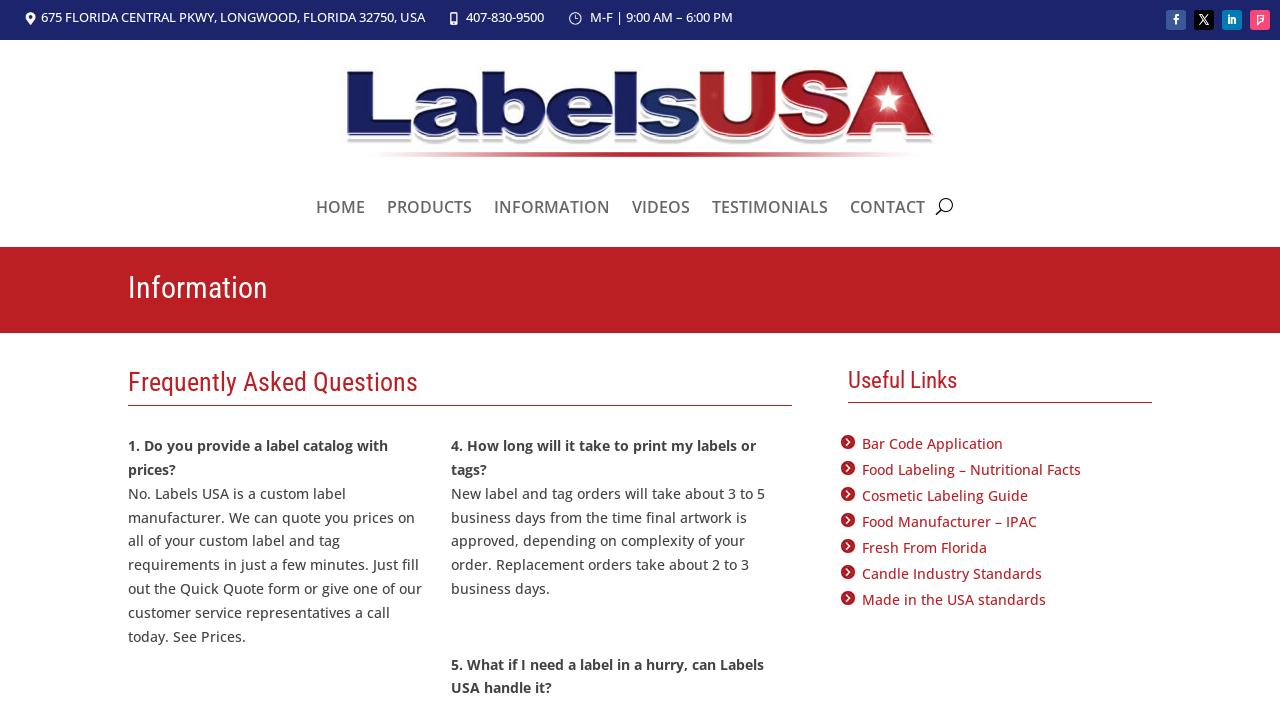What is the topic of the fifth FAQ?
Kindly give a detailed and elaborate answer to the question.

I found the fifth FAQ by looking at the section with the heading 'Frequently Asked Questions'. The fifth FAQ is 'What if I need a label in a hurry, can Labels USA handle it?'.